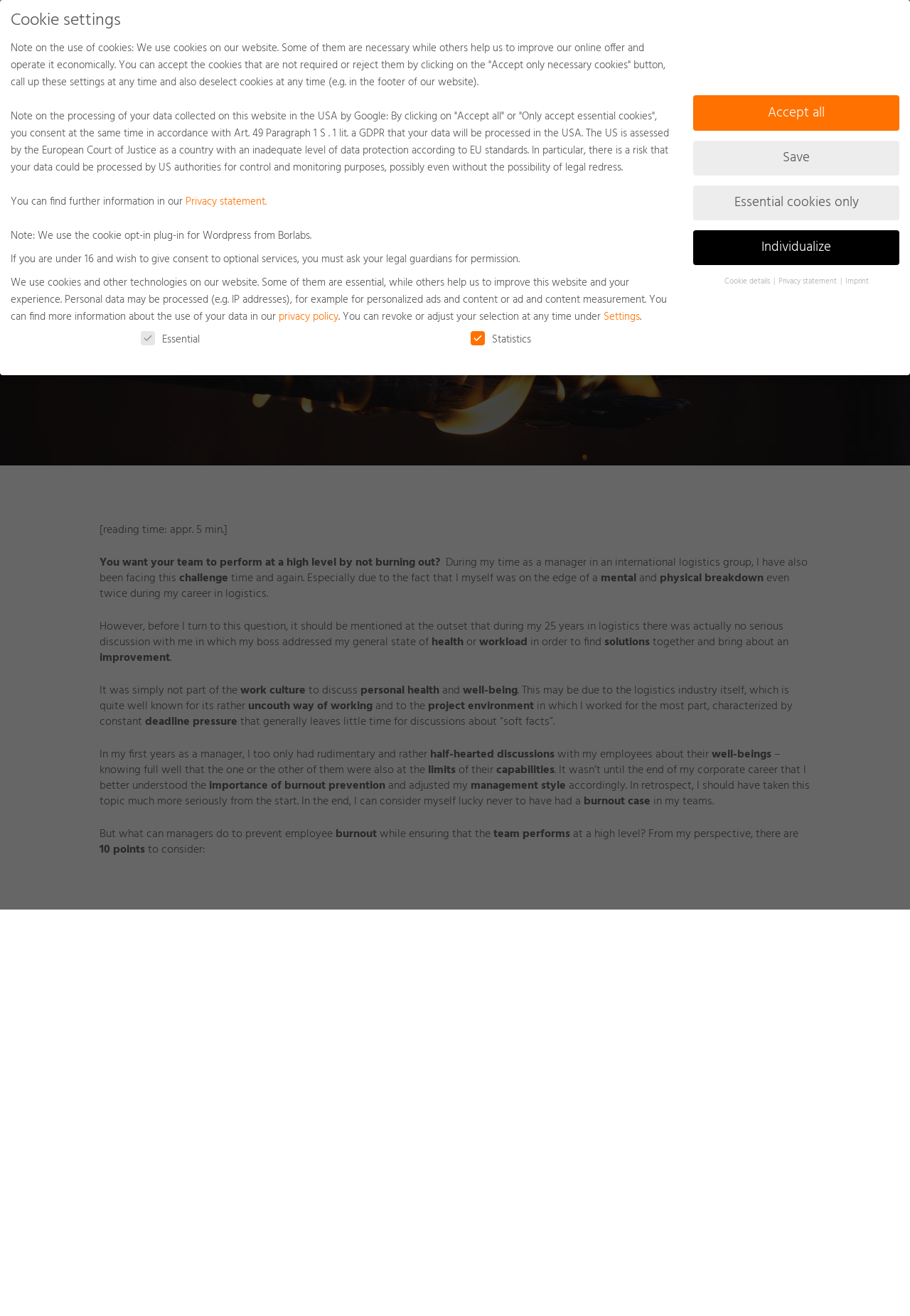Respond to the question below with a single word or phrase: How many points does the author suggest for managers to consider?

10 points